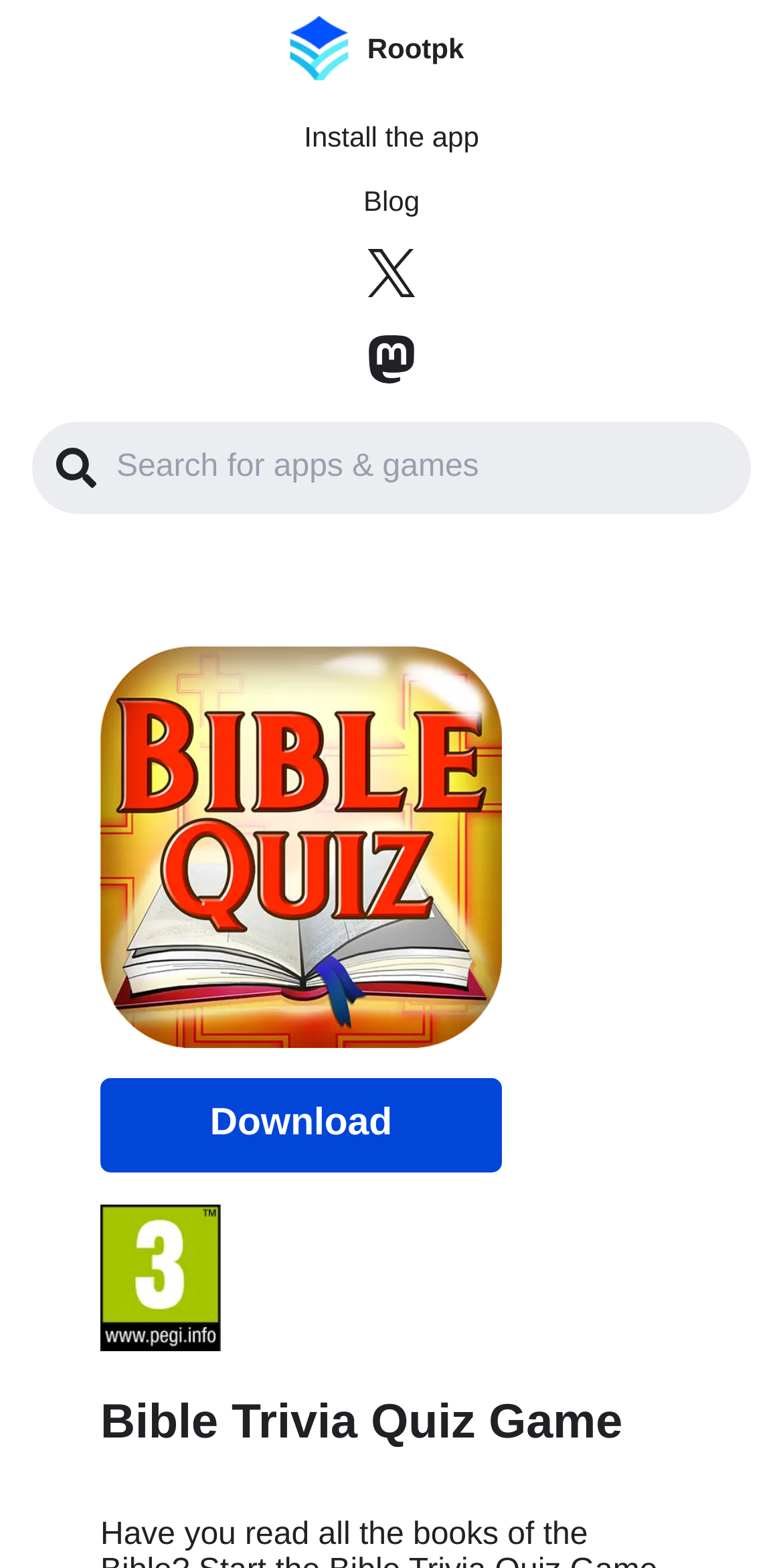Using the element description: "title="Follow us on Mastodon"", determine the bounding box coordinates. The coordinates should be in the format [left, top, right, bottom], with values between 0 and 1.

[0.408, 0.204, 0.592, 0.259]